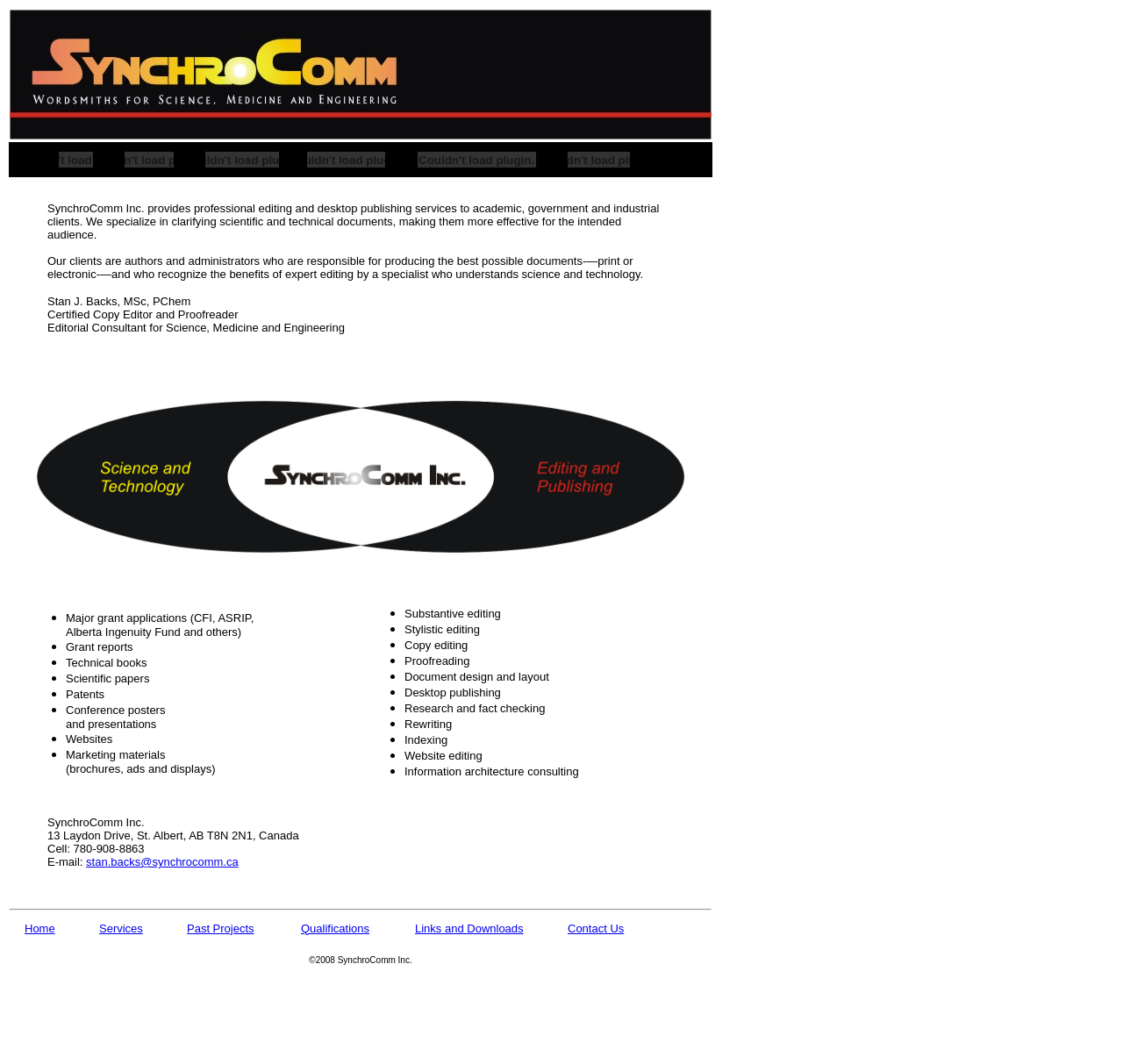Please specify the bounding box coordinates of the element that should be clicked to execute the given instruction: 'Explore the services offered'. Ensure the coordinates are four float numbers between 0 and 1, expressed as [left, top, right, bottom].

[0.328, 0.568, 0.632, 0.746]